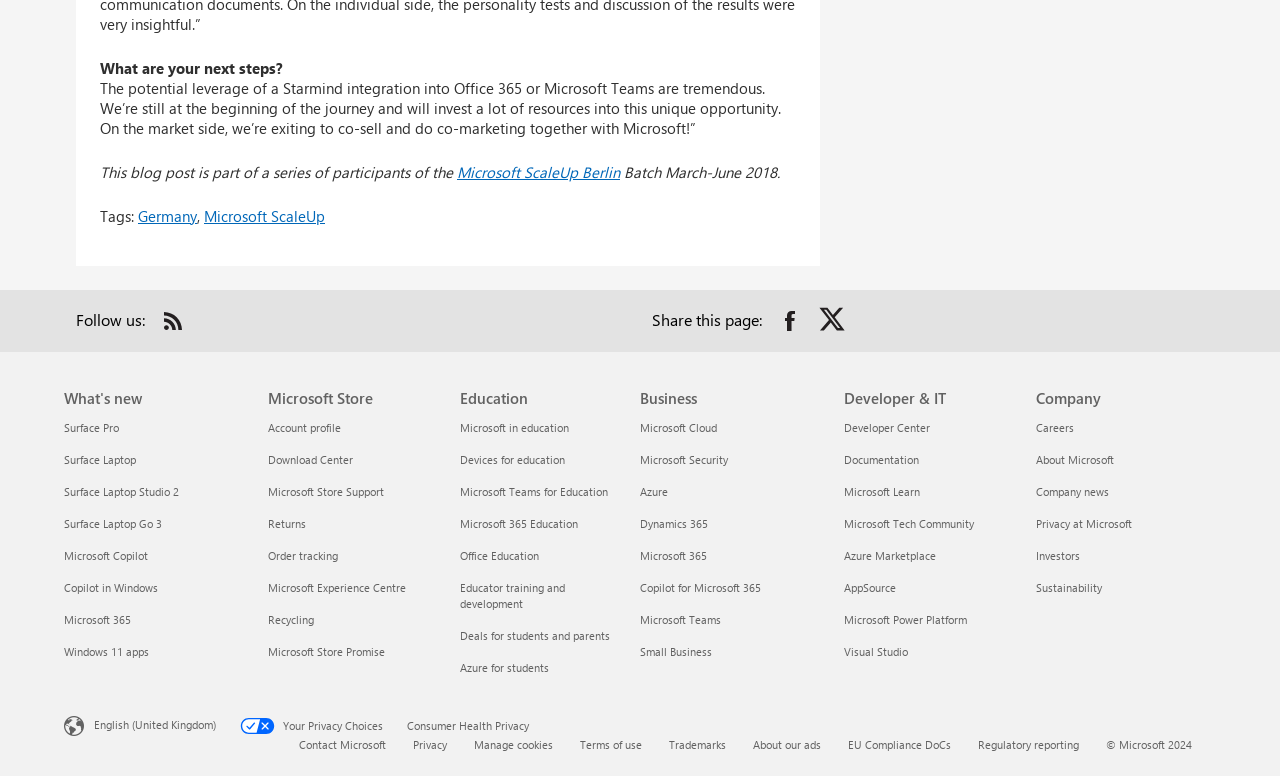Highlight the bounding box coordinates of the element that should be clicked to carry out the following instruction: "Check what's new on Surface Pro". The coordinates must be given as four float numbers ranging from 0 to 1, i.e., [left, top, right, bottom].

[0.05, 0.541, 0.093, 0.561]